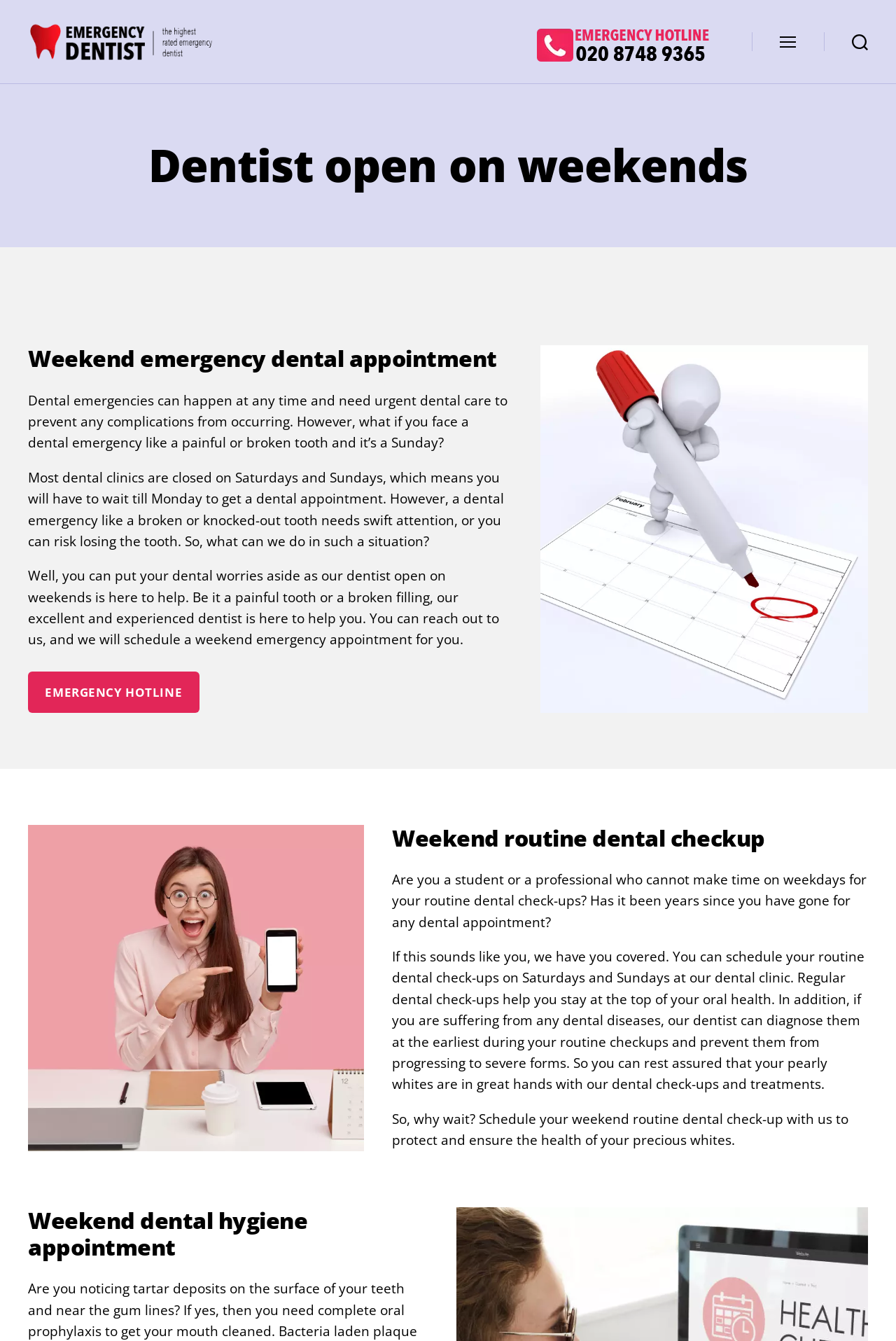Give the bounding box coordinates for this UI element: "Menu". The coordinates should be four float numbers between 0 and 1, arranged as [left, top, right, bottom].

[0.839, 0.023, 0.92, 0.046]